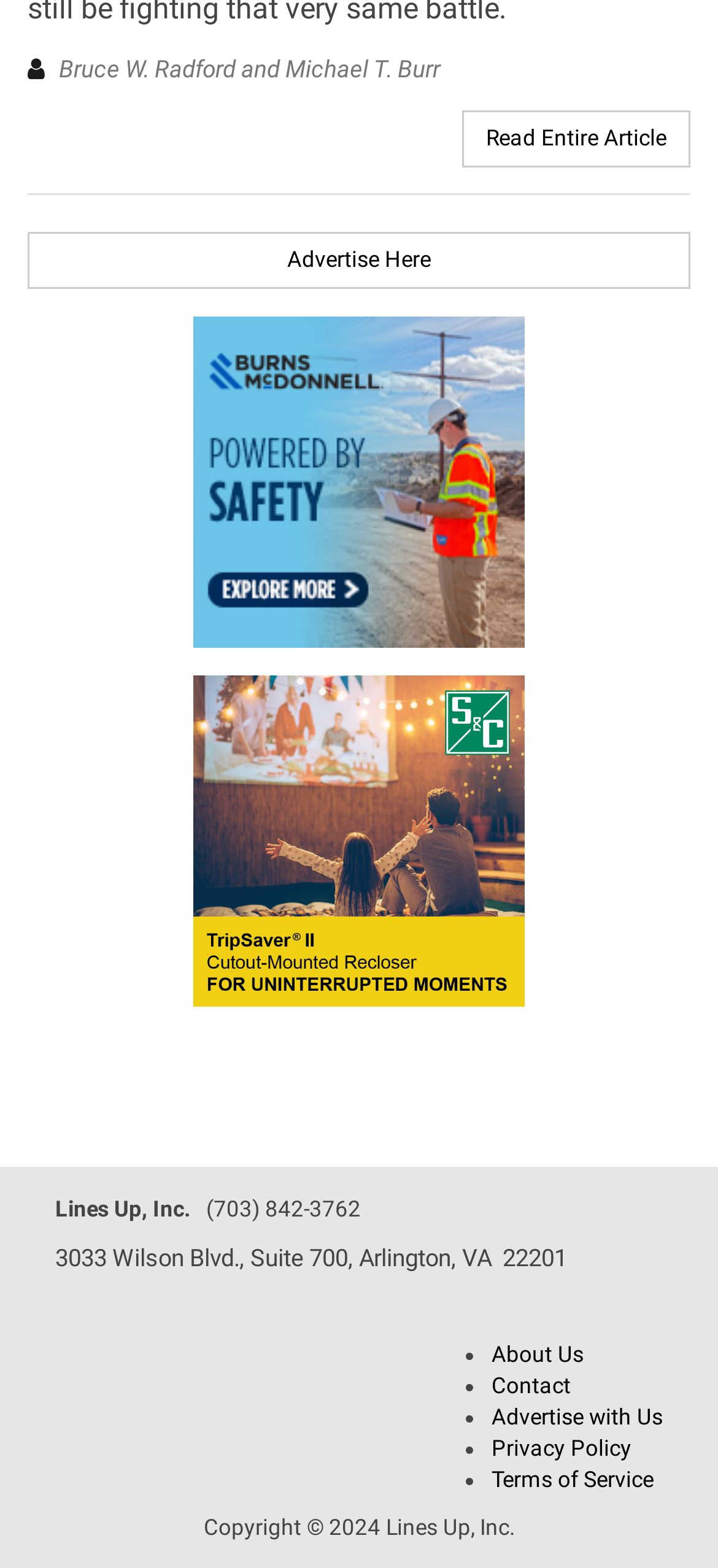Given the element description: "Contact", predict the bounding box coordinates of the UI element it refers to, using four float numbers between 0 and 1, i.e., [left, top, right, bottom].

[0.685, 0.876, 0.795, 0.892]